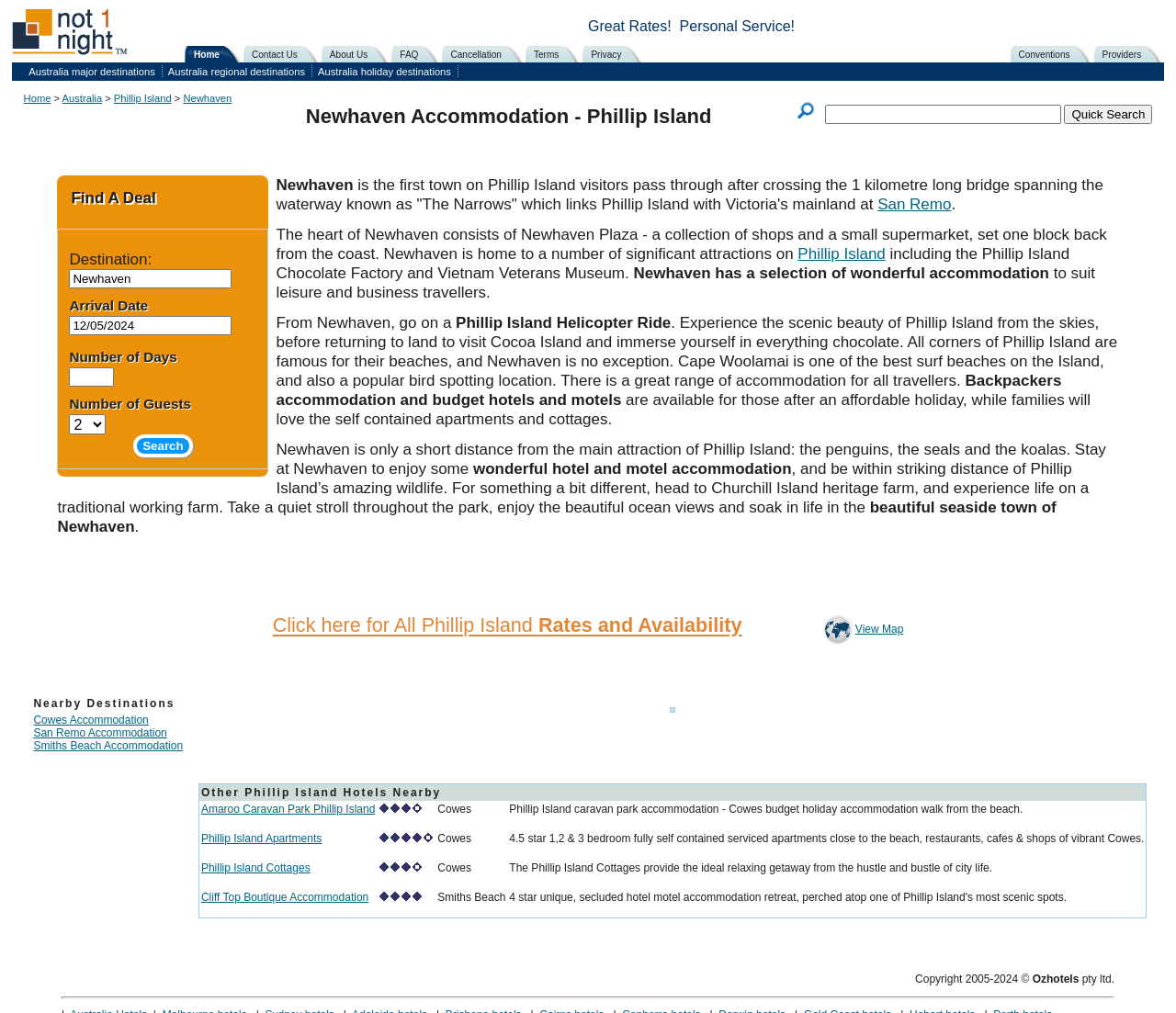Can you find the bounding box coordinates for the element to click on to achieve the instruction: "Select number of guests"?

[0.059, 0.409, 0.09, 0.429]